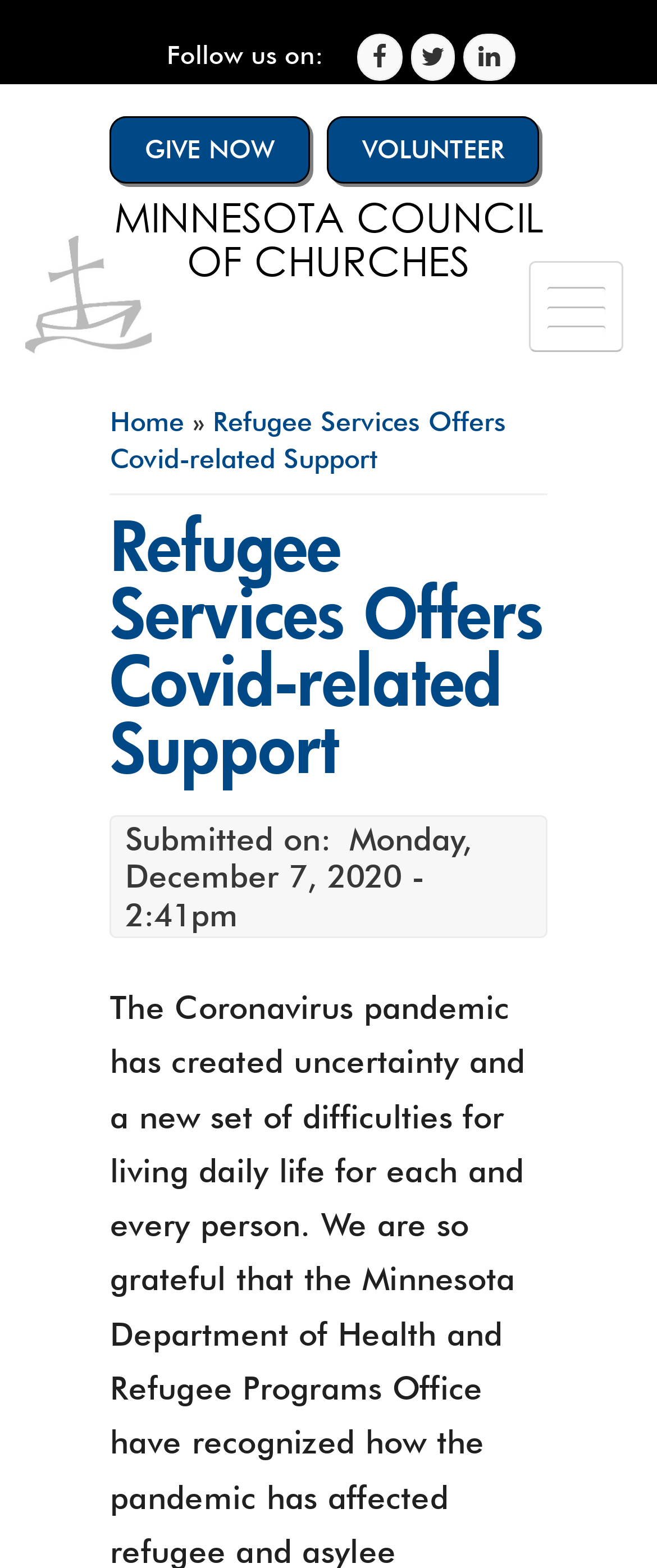Find the bounding box of the element with the following description: "Accept All". The coordinates must be four float numbers between 0 and 1, formatted as [left, top, right, bottom].

None